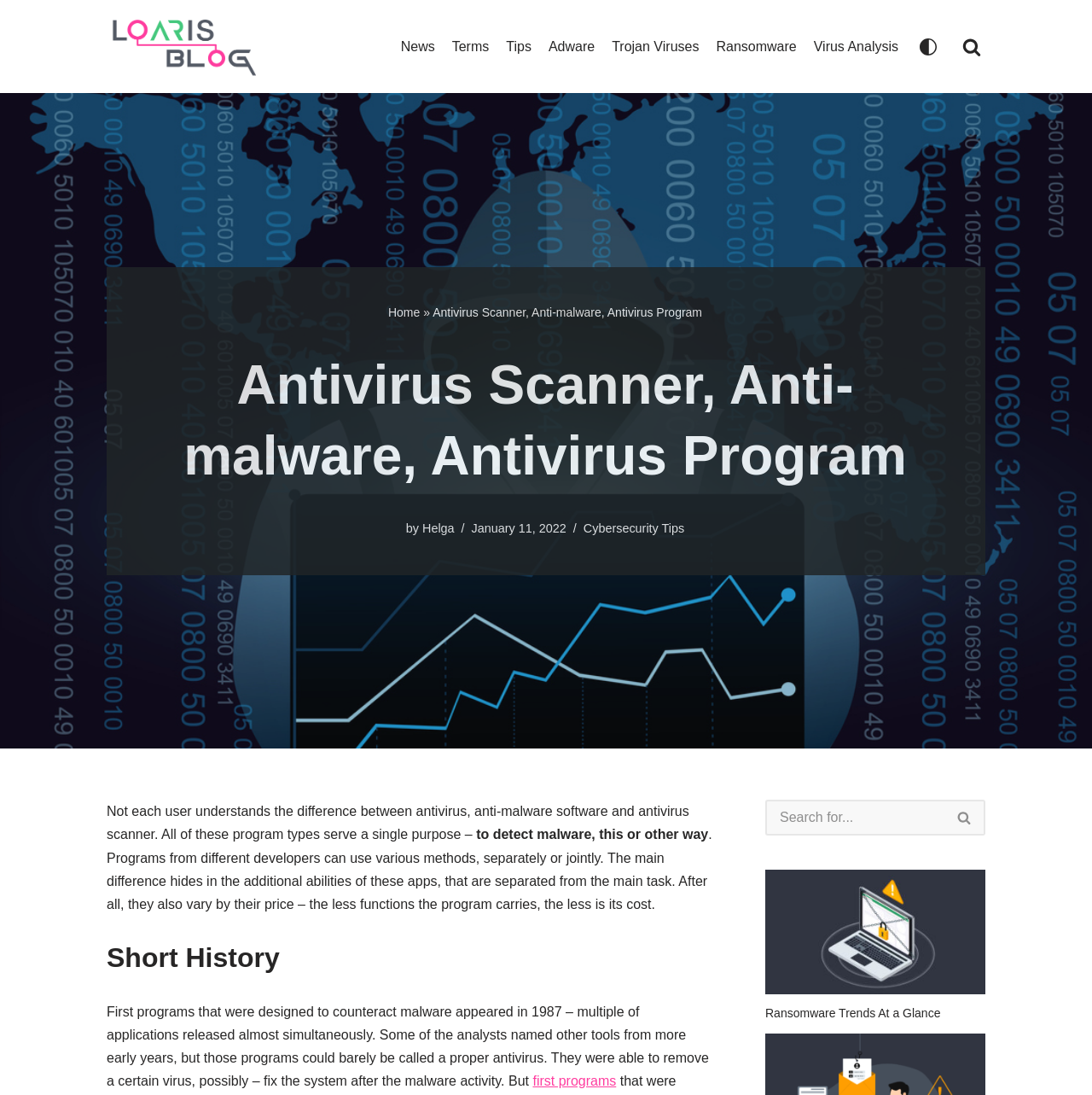Please specify the bounding box coordinates of the area that should be clicked to accomplish the following instruction: "Read the 'Cybersecurity Tips' article". The coordinates should consist of four float numbers between 0 and 1, i.e., [left, top, right, bottom].

[0.534, 0.477, 0.627, 0.489]